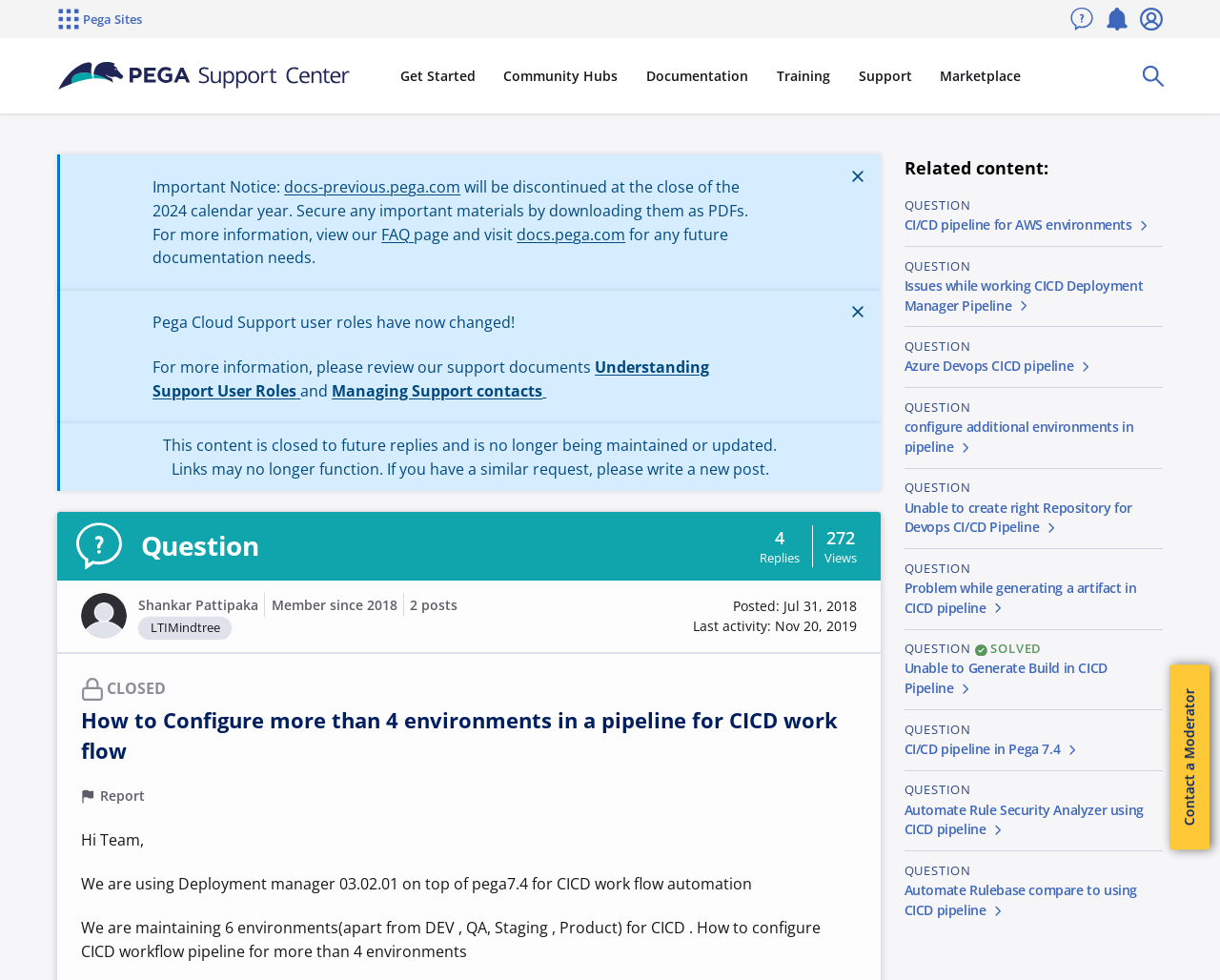Answer this question using a single word or a brief phrase:
How many related content links are there?

8